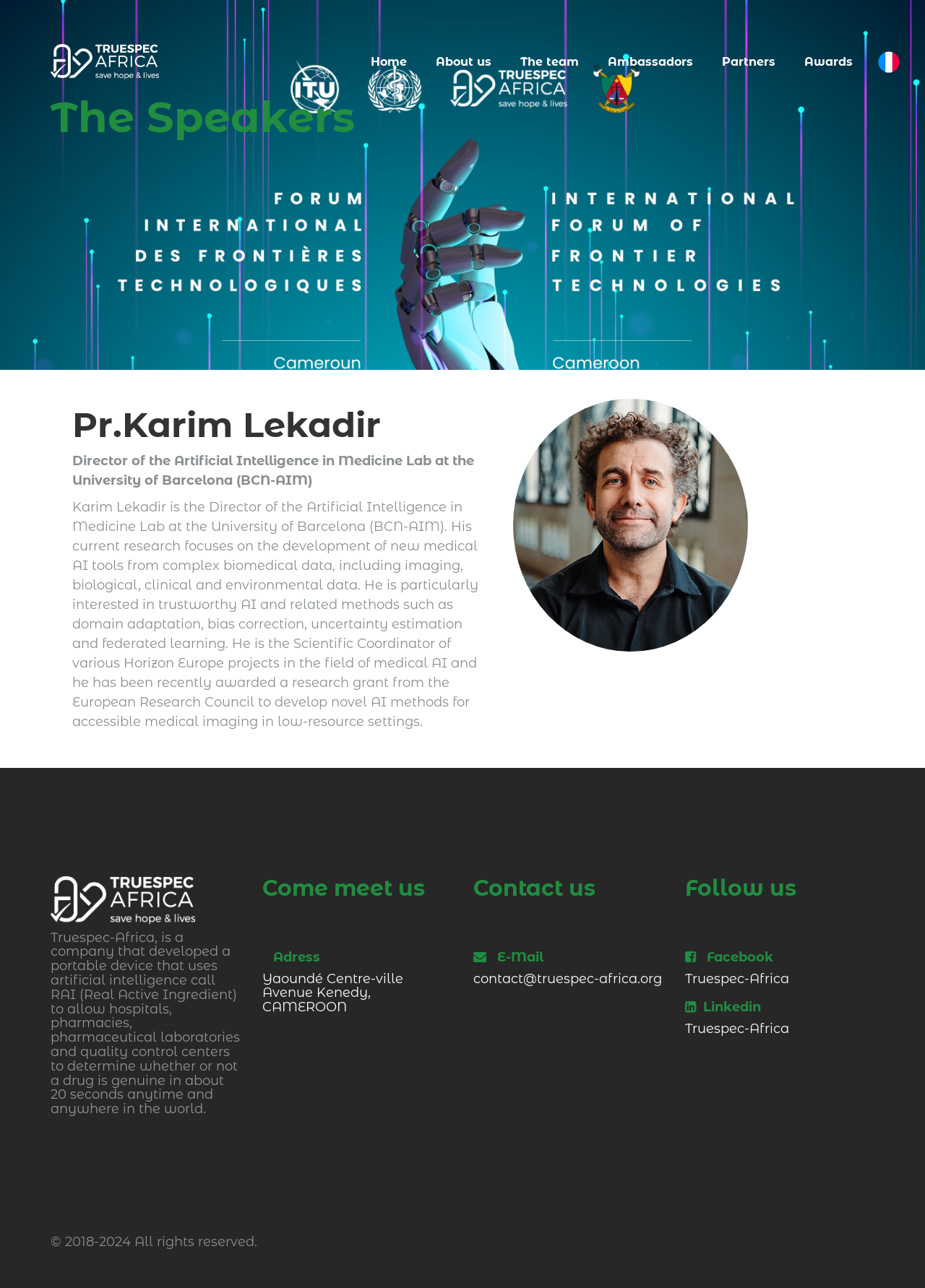Identify the bounding box coordinates of the part that should be clicked to carry out this instruction: "Click the About us link".

[0.459, 0.034, 0.543, 0.062]